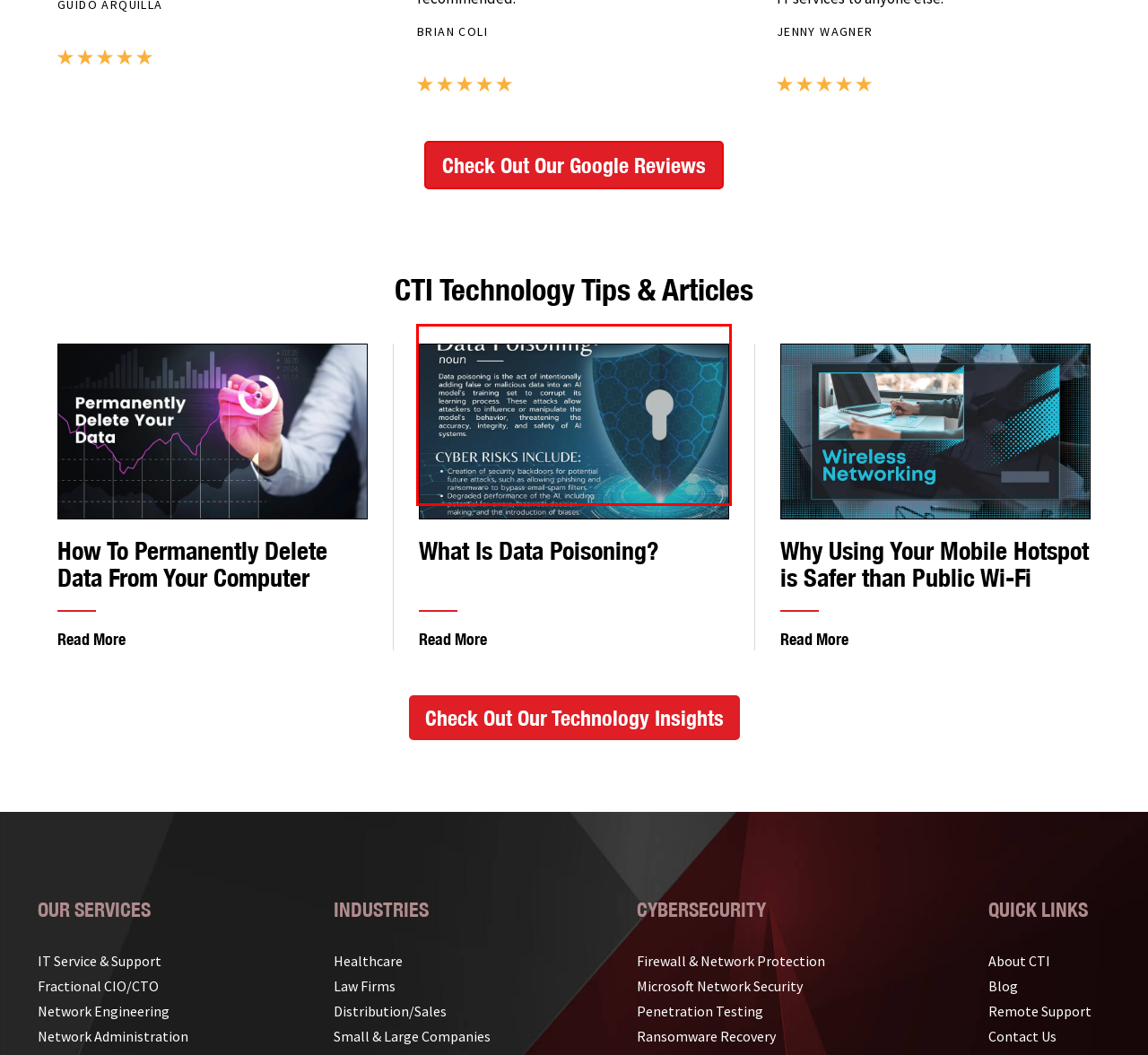You are given a webpage screenshot where a red bounding box highlights an element. Determine the most fitting webpage description for the new page that loads after clicking the element within the red bounding box. Here are the candidates:
A. Firewall And Network Protection In Chicago – CTI Technology
B. What Is Data Poisoning? – CTI
C. Free IT Services Consultation From CTI Technology | Book Now
D. Why Using Your Mobile Hotspot Is Safer Than Public Wi-Fi – CTI
E. Website Accessibility – CTI Technology | Chicago
F. Contact CTI Technology For The Best IT Services In Elgin IL
G. How To Permanently Delete Data From Your Computer – CTI
H. Microsoft Azure Server Support In Chicago | CTI Technology

B